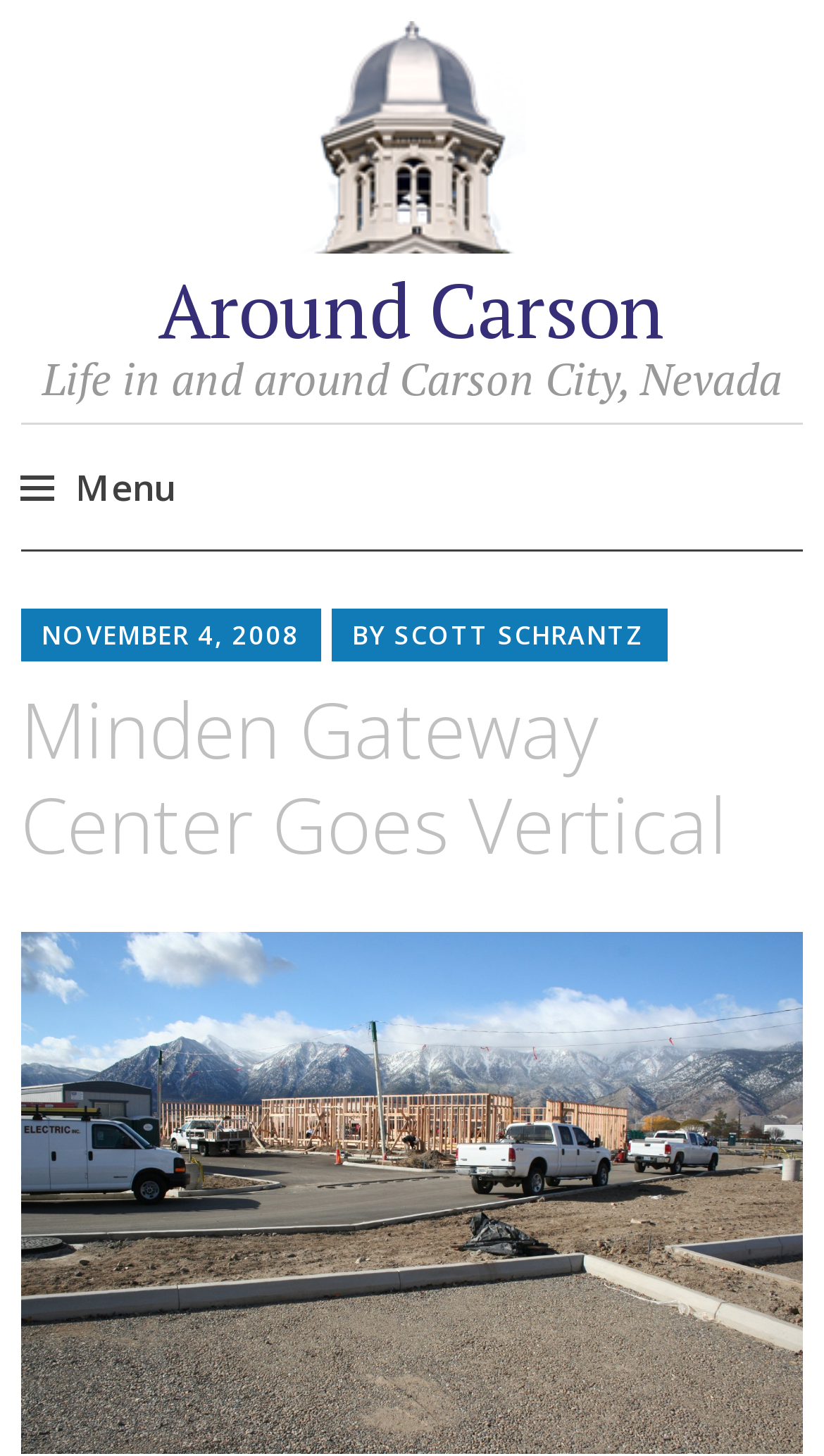Using the details in the image, give a detailed response to the question below:
What is the current status of the Minden Gateway Center?

I inferred this answer by looking at the meta description which mentions that 'they’re finally going vertical at the Minden Gateway Center'.